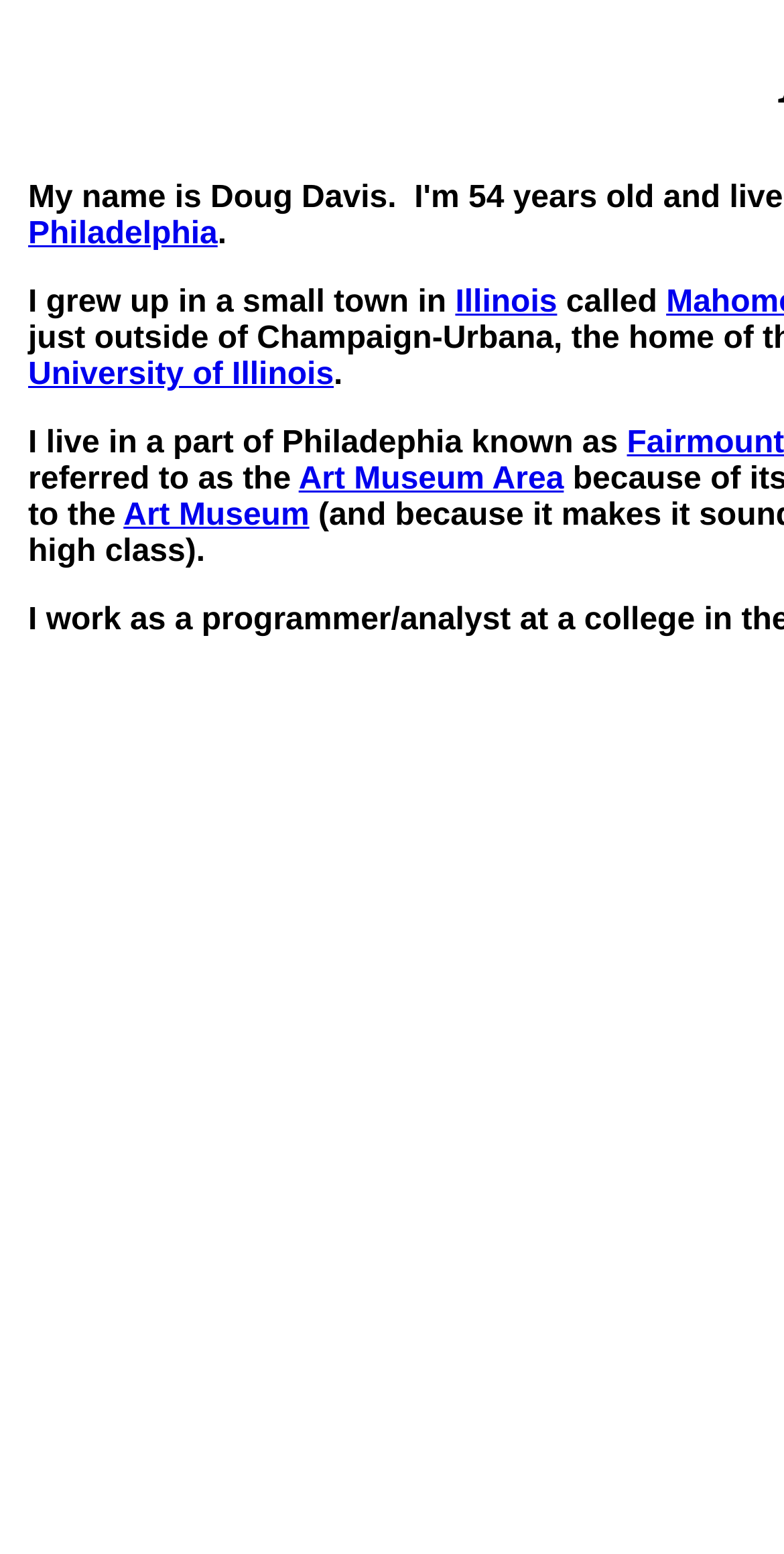Based on the description "Illinois", find the bounding box of the specified UI element.

[0.729, 0.197, 0.894, 0.226]